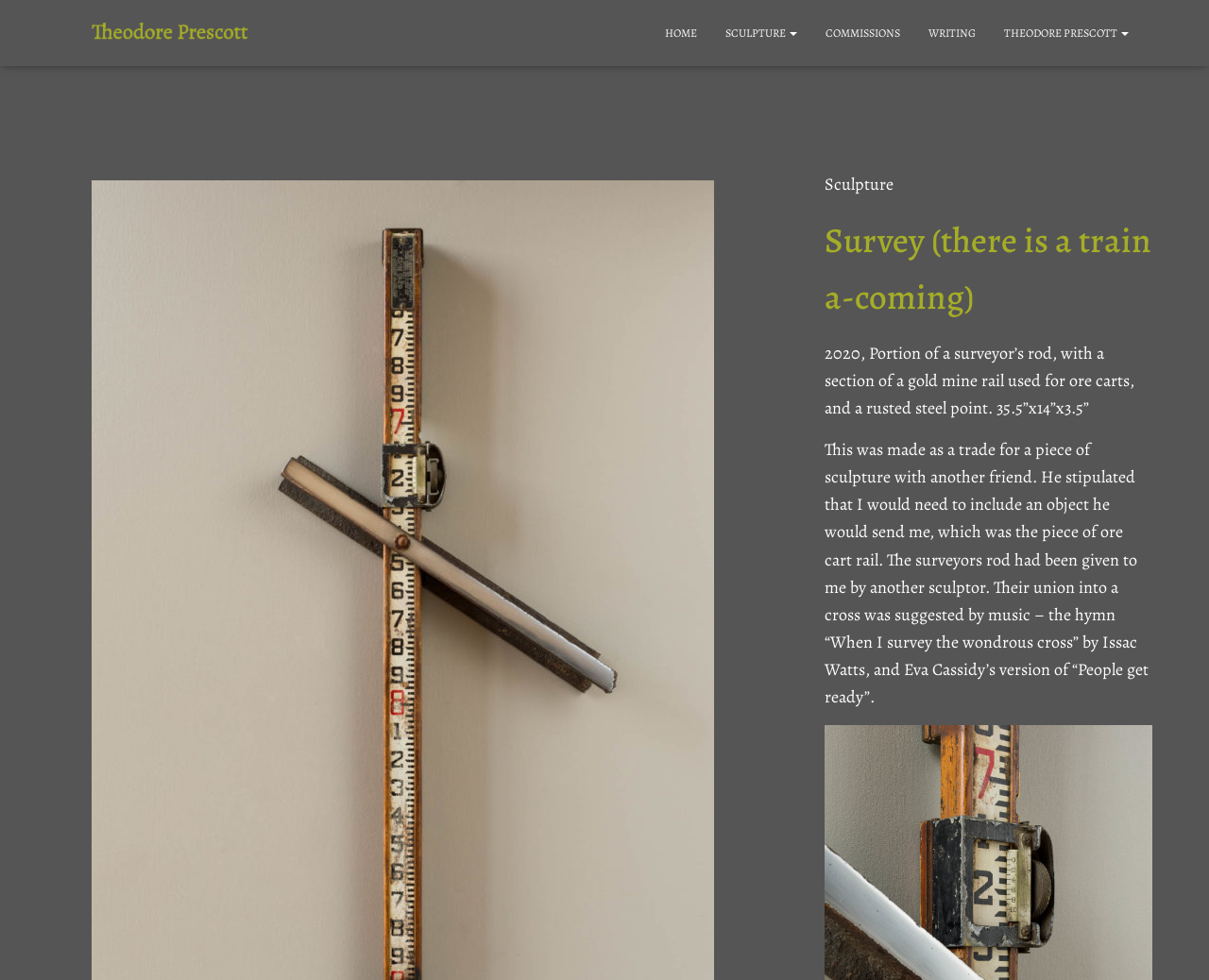Review the image closely and give a comprehensive answer to the question: What is the name of the sculpture?

The name of the sculpture can be found in the heading element on the webpage, which is 'Survey (there is a train a-coming)'.